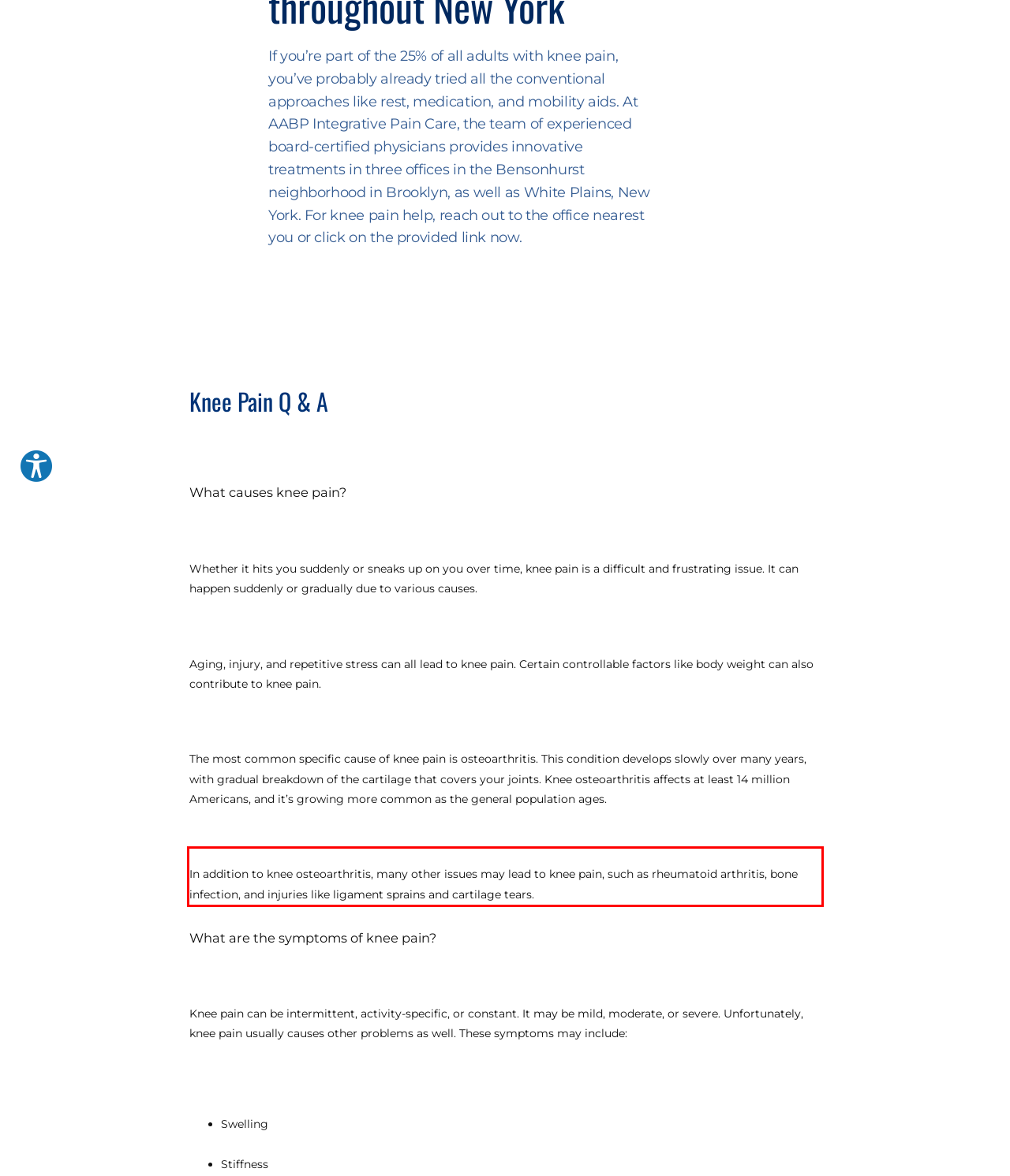You are provided with a screenshot of a webpage containing a red bounding box. Please extract the text enclosed by this red bounding box.

In addition to knee osteoarthritis, many other issues may lead to knee pain, such as rheumatoid arthritis, bone infection, and injuries like ligament sprains and cartilage tears.